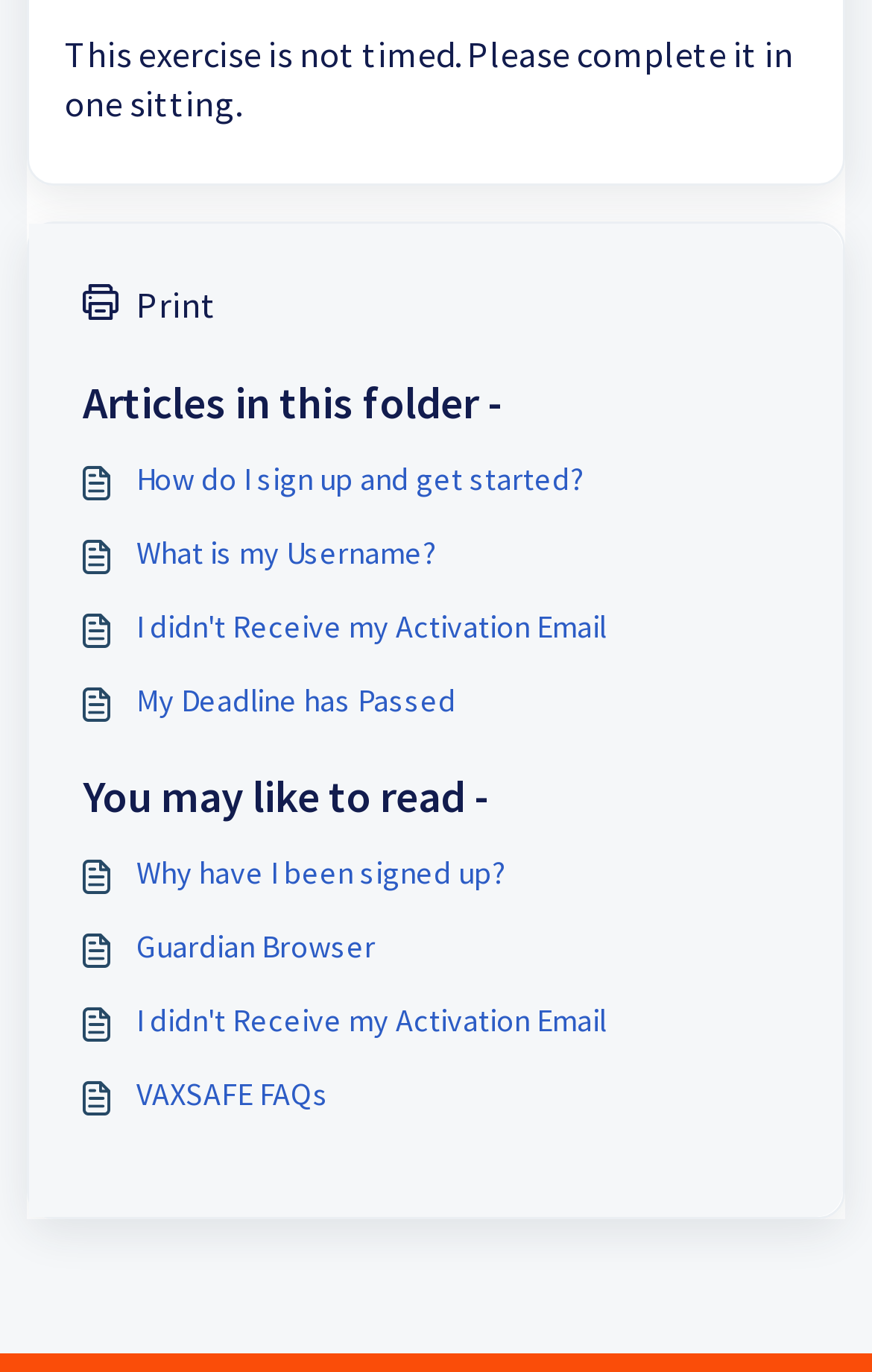Point out the bounding box coordinates of the section to click in order to follow this instruction: "Check 'What is my Username?'".

[0.095, 0.386, 0.905, 0.42]